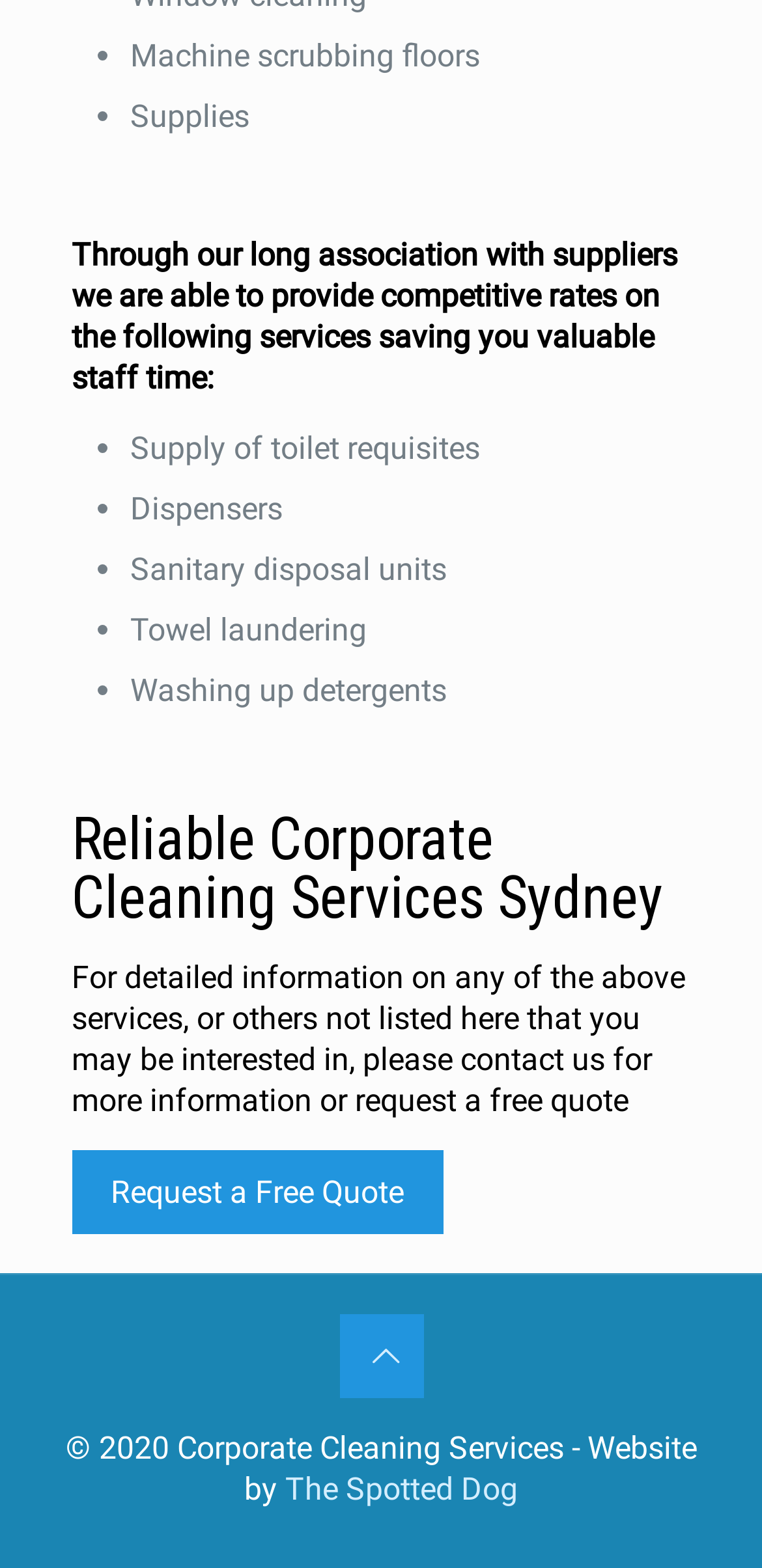What year was the company's website created?
Please give a detailed and elaborate answer to the question.

The webpage's footer section mentions the copyright year as 2020, indicating that the website was created in that year.